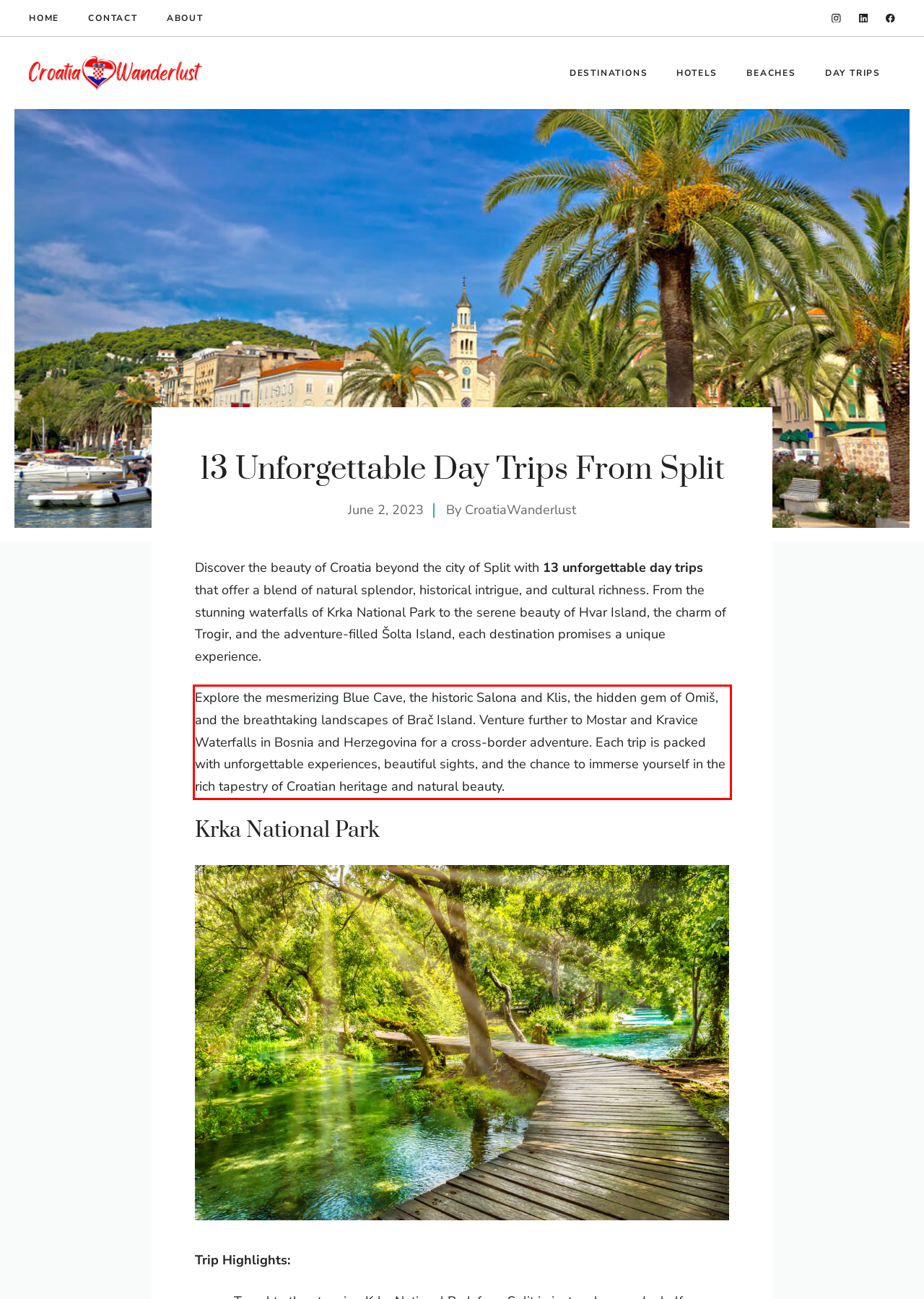Given a screenshot of a webpage, locate the red bounding box and extract the text it encloses.

Explore the mesmerizing Blue Cave, the historic Salona and Klis, the hidden gem of Omiš, and the breathtaking landscapes of Brač Island. Venture further to Mostar and Kravice Waterfalls in Bosnia and Herzegovina for a cross-border adventure. Each trip is packed with unforgettable experiences, beautiful sights, and the chance to immerse yourself in the rich tapestry of Croatian heritage and natural beauty.